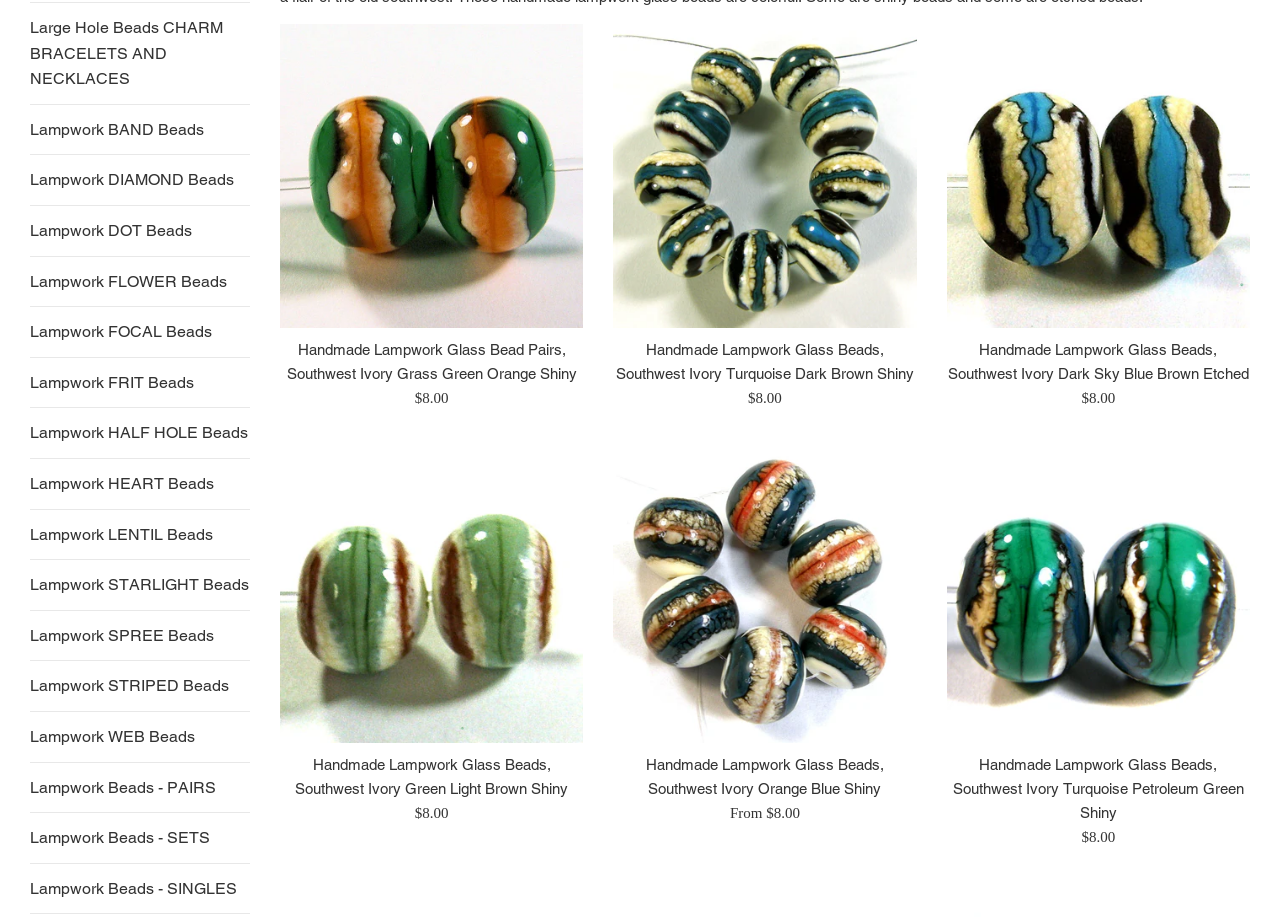Locate the bounding box coordinates for the element described below: "Lampwork Beads - SETS". The coordinates must be four float values between 0 and 1, formatted as [left, top, right, bottom].

[0.023, 0.887, 0.195, 0.941]